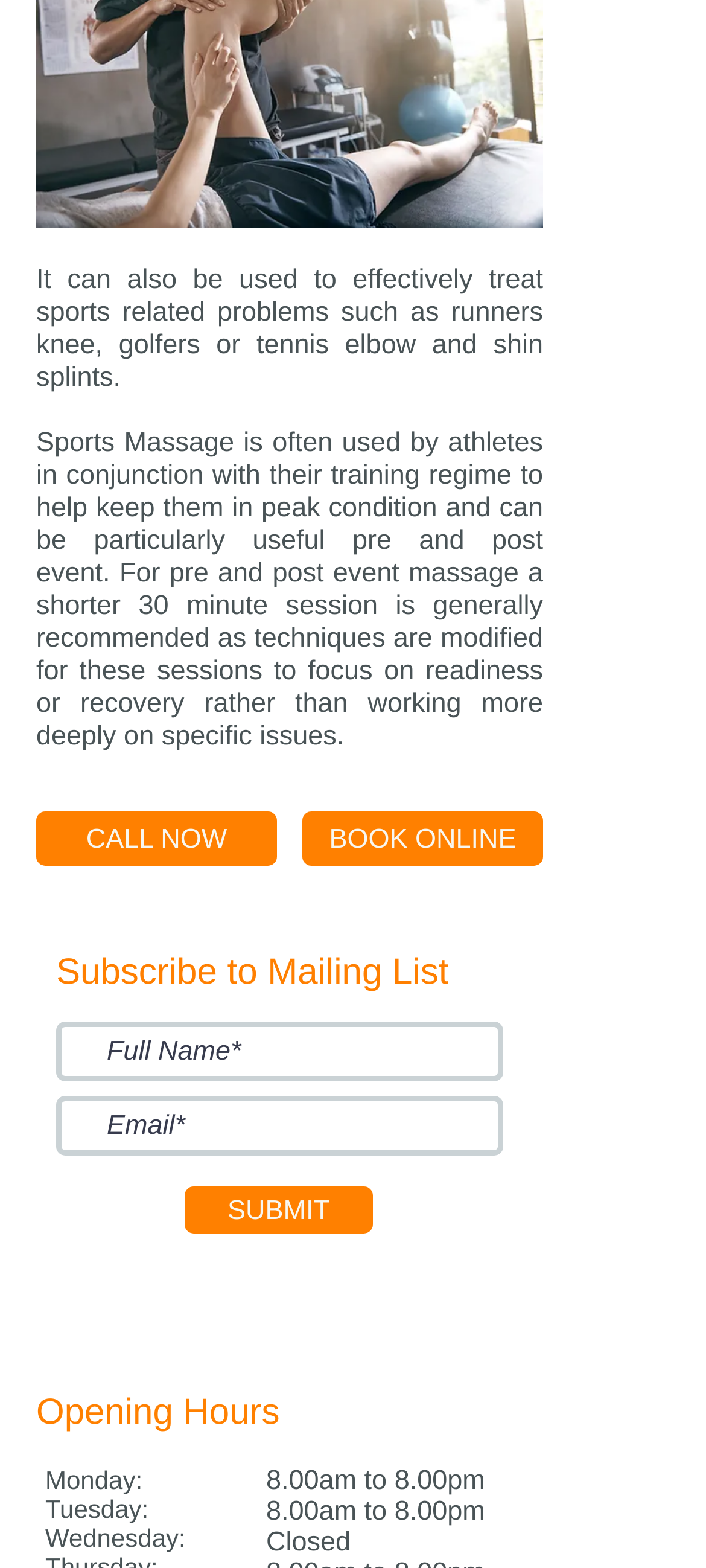Please identify the bounding box coordinates of the clickable area that will allow you to execute the instruction: "Click CALL NOW".

[0.051, 0.518, 0.392, 0.552]